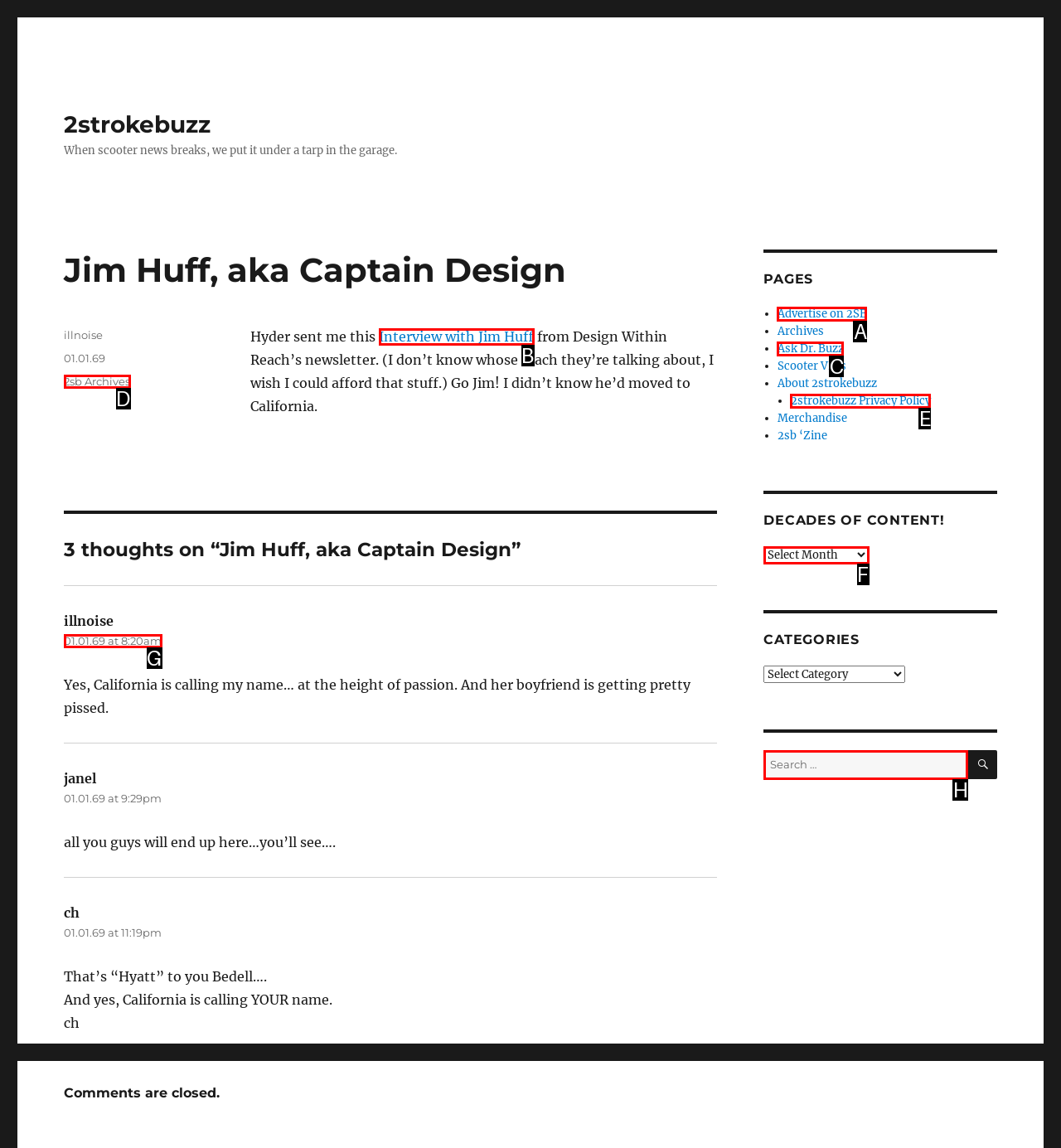Tell me the letter of the option that corresponds to the description: 01.01.69 at 8:20am
Answer using the letter from the given choices directly.

G